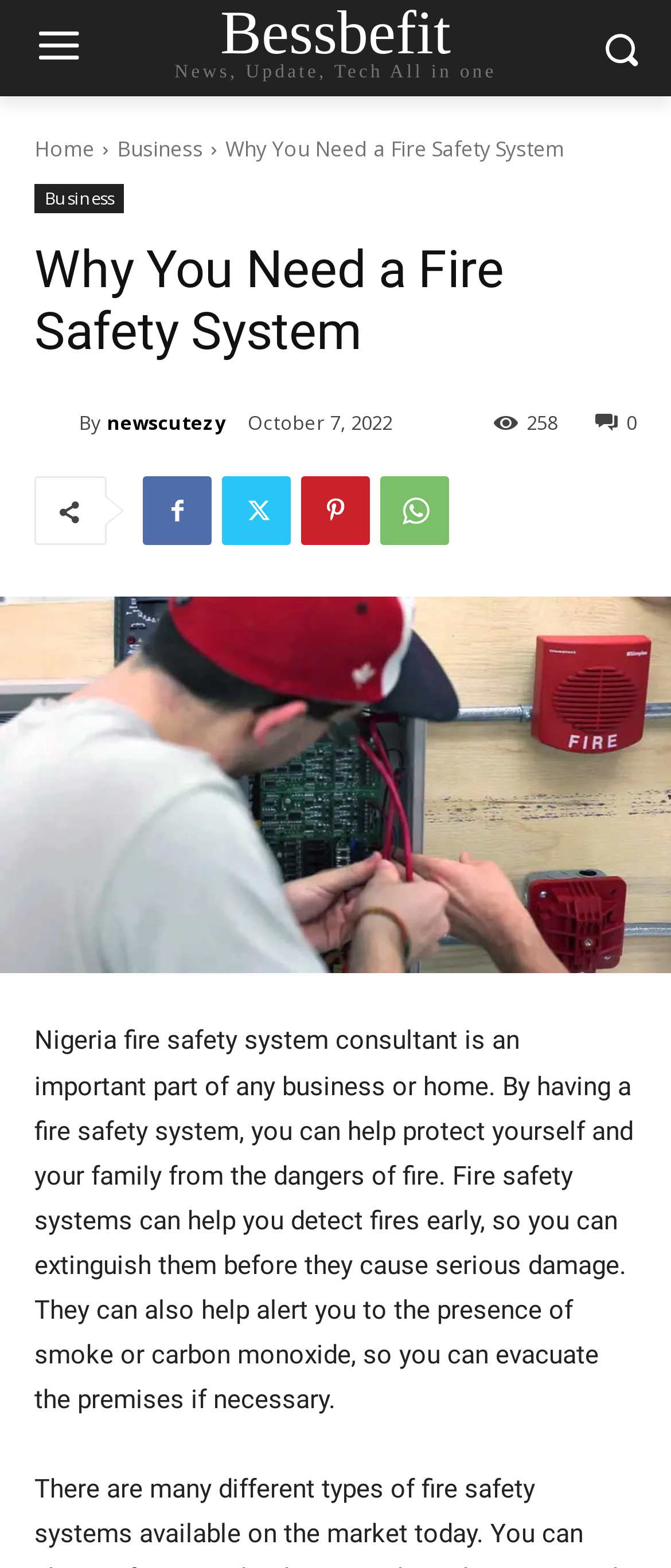What is the purpose of a fire safety system?
Provide a fully detailed and comprehensive answer to the question.

According to the static text on the webpage, 'Fire safety systems can help you detect fires early, so you can extinguish them before they cause serious damage.' This indicates that one of the main purposes of a fire safety system is to detect fires early.